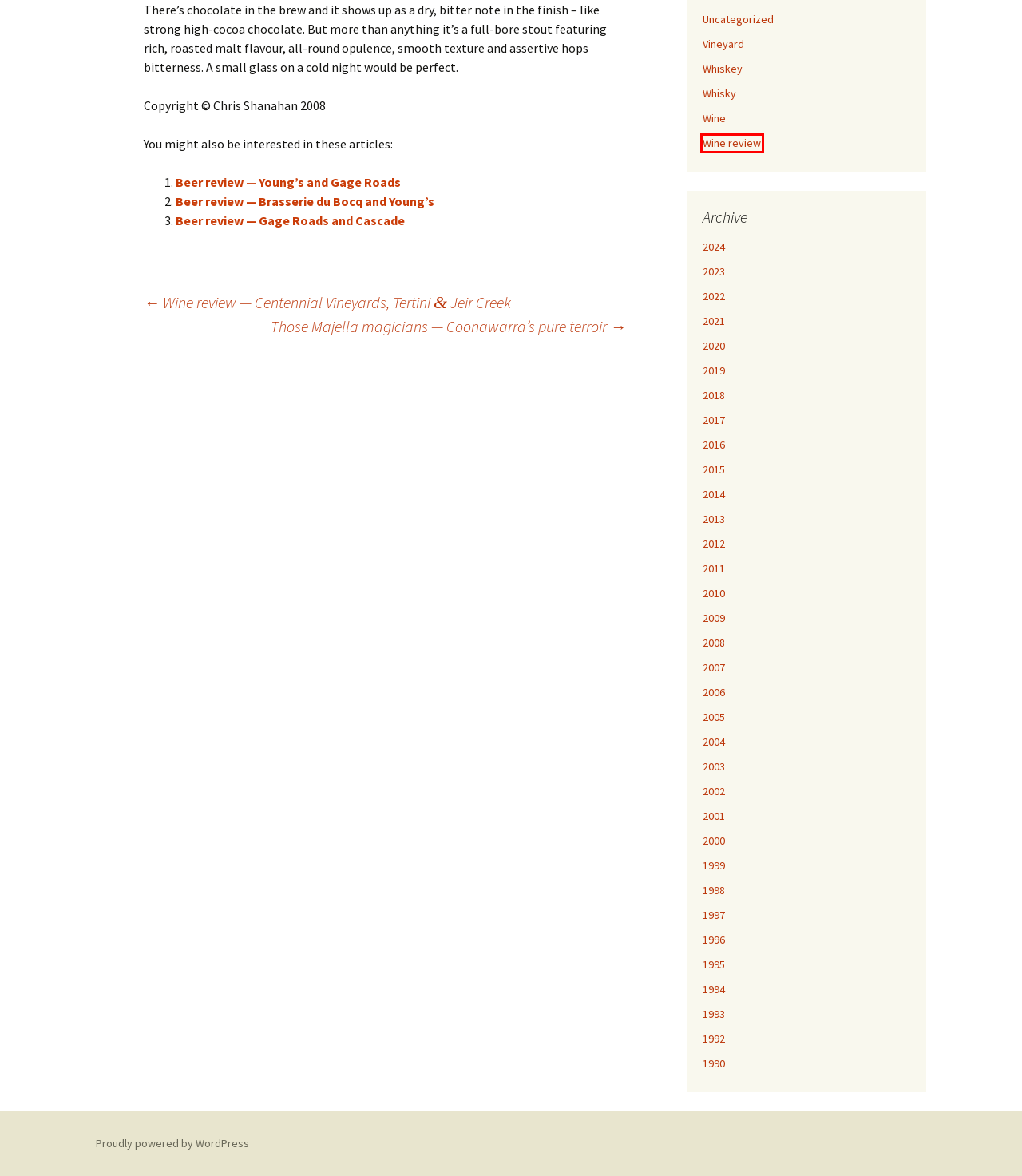Given a webpage screenshot featuring a red rectangle around a UI element, please determine the best description for the new webpage that appears after the element within the bounding box is clicked. The options are:
A. Chris Shanahan: 1996
B. Chris Shanahan: 2015
C. Chris Shanahan: Wine review — Centennial Vineyards, Tertini & Jeir Creek
D. Chris Shanahan: Whisky
E. Chris Shanahan: Whiskey
F. Chris Shanahan: 2005
G. Chris Shanahan: Wine review
H. Chris Shanahan: 2019

G